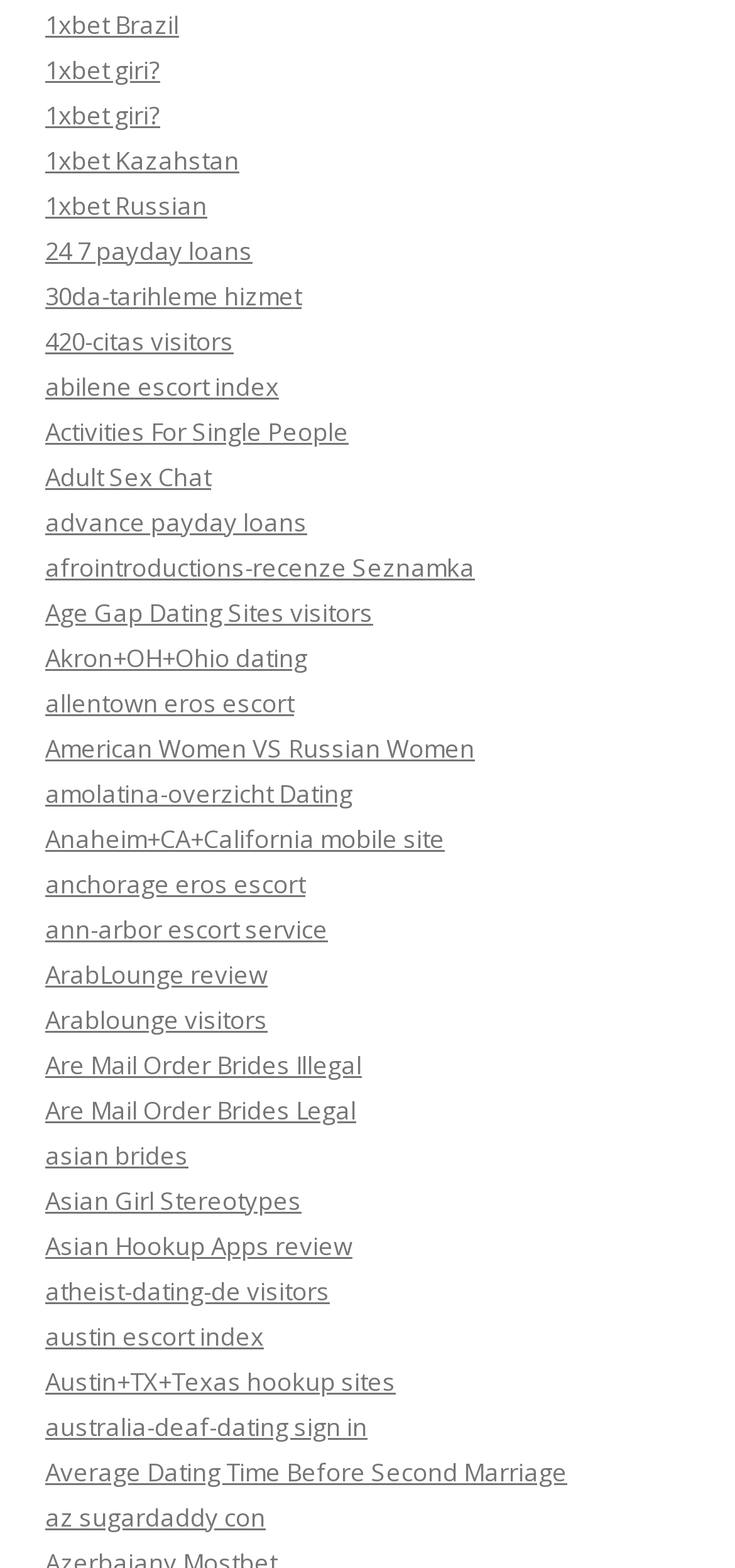Please locate the bounding box coordinates of the element that should be clicked to achieve the given instruction: "Check Adult Sex Chat".

[0.062, 0.293, 0.287, 0.315]